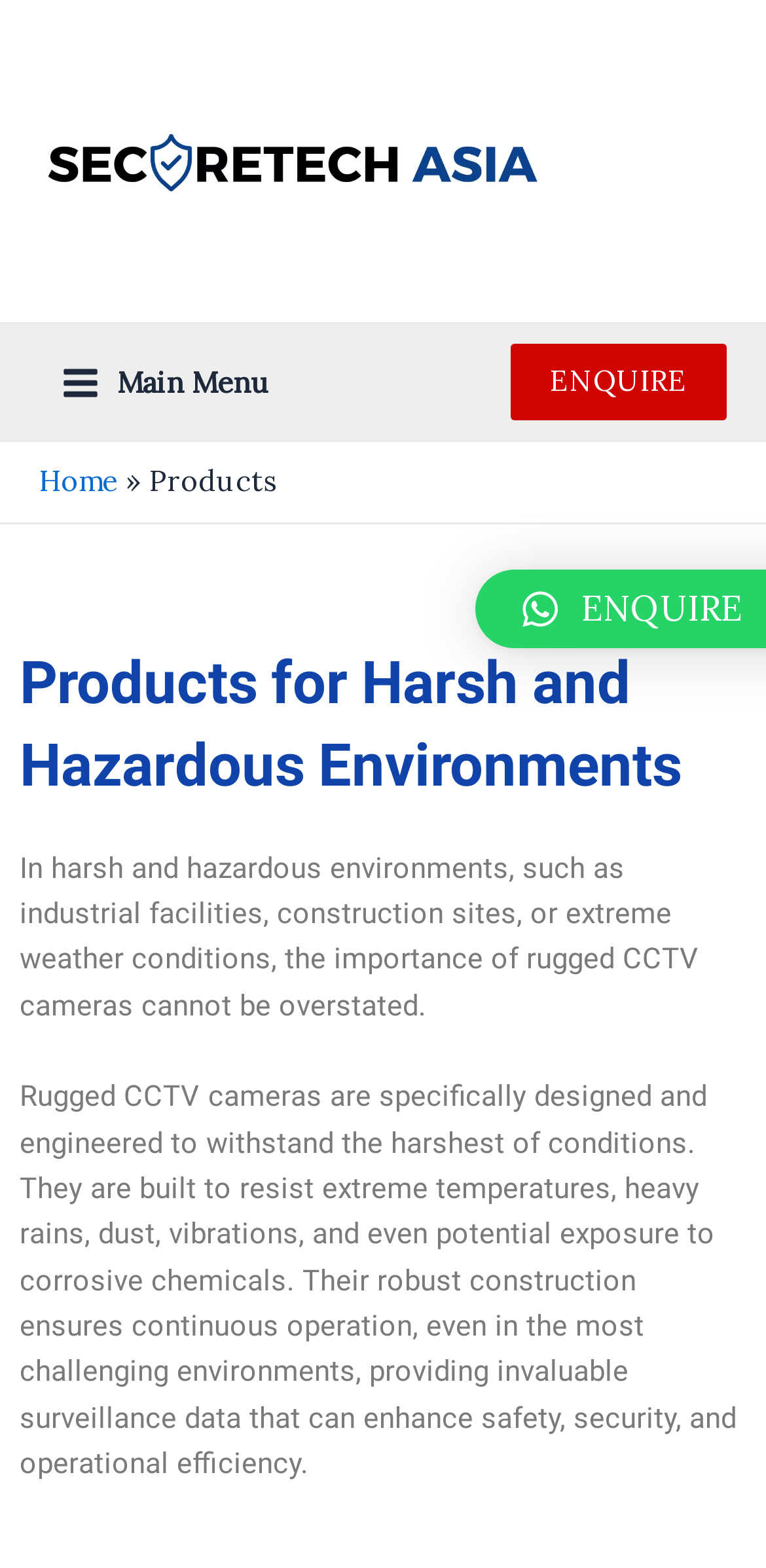What kind of conditions can rugged CCTV cameras resist?
Look at the image and answer the question with a single word or phrase.

Extreme temperatures, heavy rains, dust, vibrations